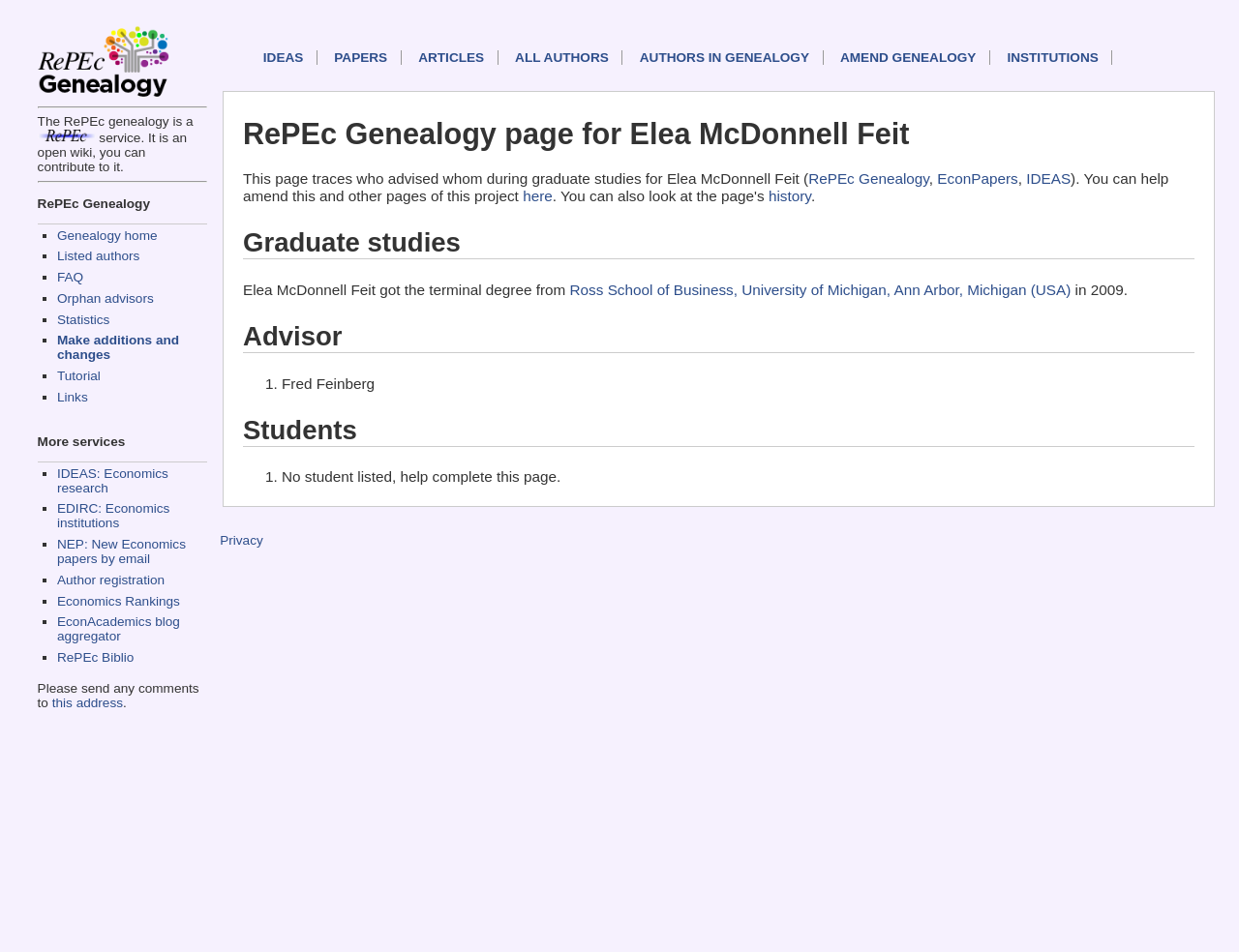Detail the webpage's structure and highlights in your description.

The webpage is a RePEc Genealogy page for Elea McDonnell Feit, a researcher in the field of economics. At the top of the page, there is a horizontal separator line, followed by a link to "Genealogy home" with an accompanying image. Below this, there is a brief description of the RePEc genealogy service, which is an open wiki that users can contribute to.

The main content of the page is divided into several sections. The first section, "RePEc Genealogy", provides an overview of the genealogy page, including a link to the RePEc Genealogy page and another link to EconPapers. Below this, there is a section titled "Graduate studies", which lists Elea McDonnell Feit's terminal degree from Ross School of Business, University of Michigan, Ann Arbor, Michigan (USA) in 2009.

The next section, "Advisor", lists Fred Feinberg as Elea McDonnell Feit's advisor. Following this, there is a section titled "Students", which currently has no students listed, but invites users to help complete the page.

On the left side of the page, there is a list of links to various services, including "Genealogy home", "Listed authors", "FAQ", "Orphan advisors", "Statistics", "Make additions and changes", "Tutorial", and "Links". Below this list, there is another list of links to more services, including "IDEAS: Economics research", "EDIRC: Economics institutions", "NEP: New Economics papers by email", "Author registration", "Economics Rankings", "EconAcademics blog aggregator", and "RePEc Biblio".

At the bottom of the page, there is a note asking users to send comments to a specific address, followed by a list of links to various categories, including "IDEAS", "PAPERS", "ARTICLES", "ALL AUTHORS", "AUTHORS IN GENEALOGY", "AMEND GENEALOGY", and "INSTITUTIONS".